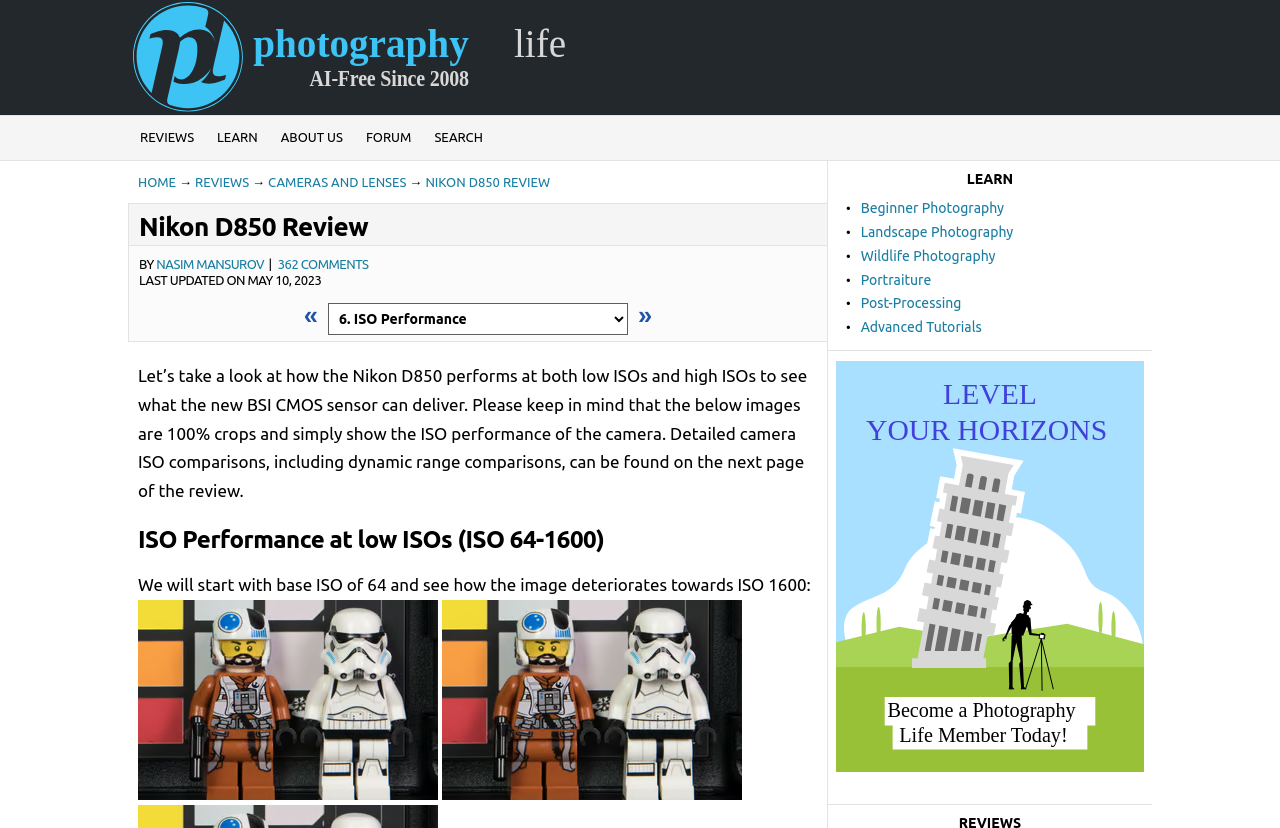Please specify the bounding box coordinates of the clickable section necessary to execute the following command: "support PL on Patreon".

[0.653, 0.908, 0.894, 0.931]